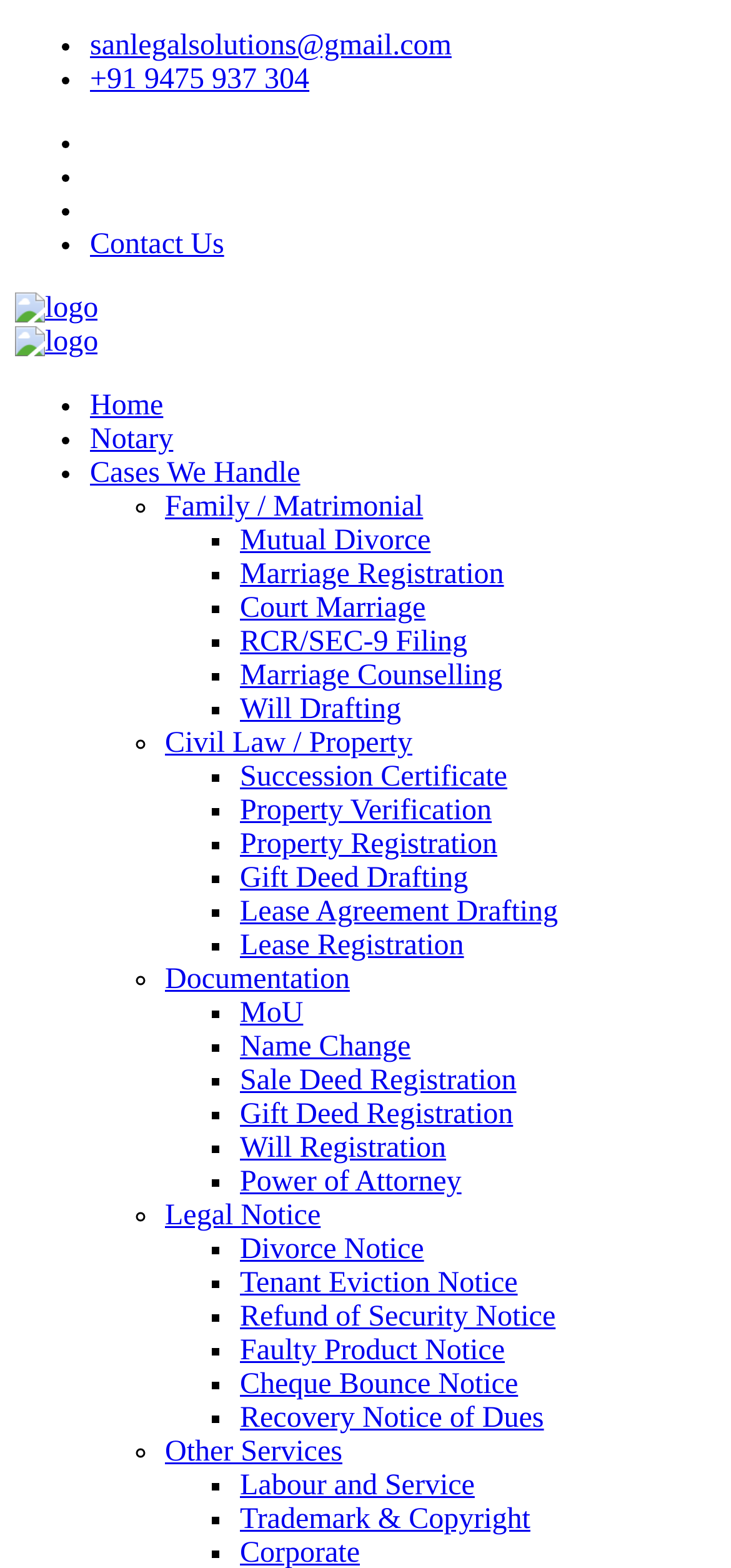Can you find the bounding box coordinates for the element to click on to achieve the instruction: "Click the 'Cases We Handle' link"?

[0.123, 0.292, 0.411, 0.312]